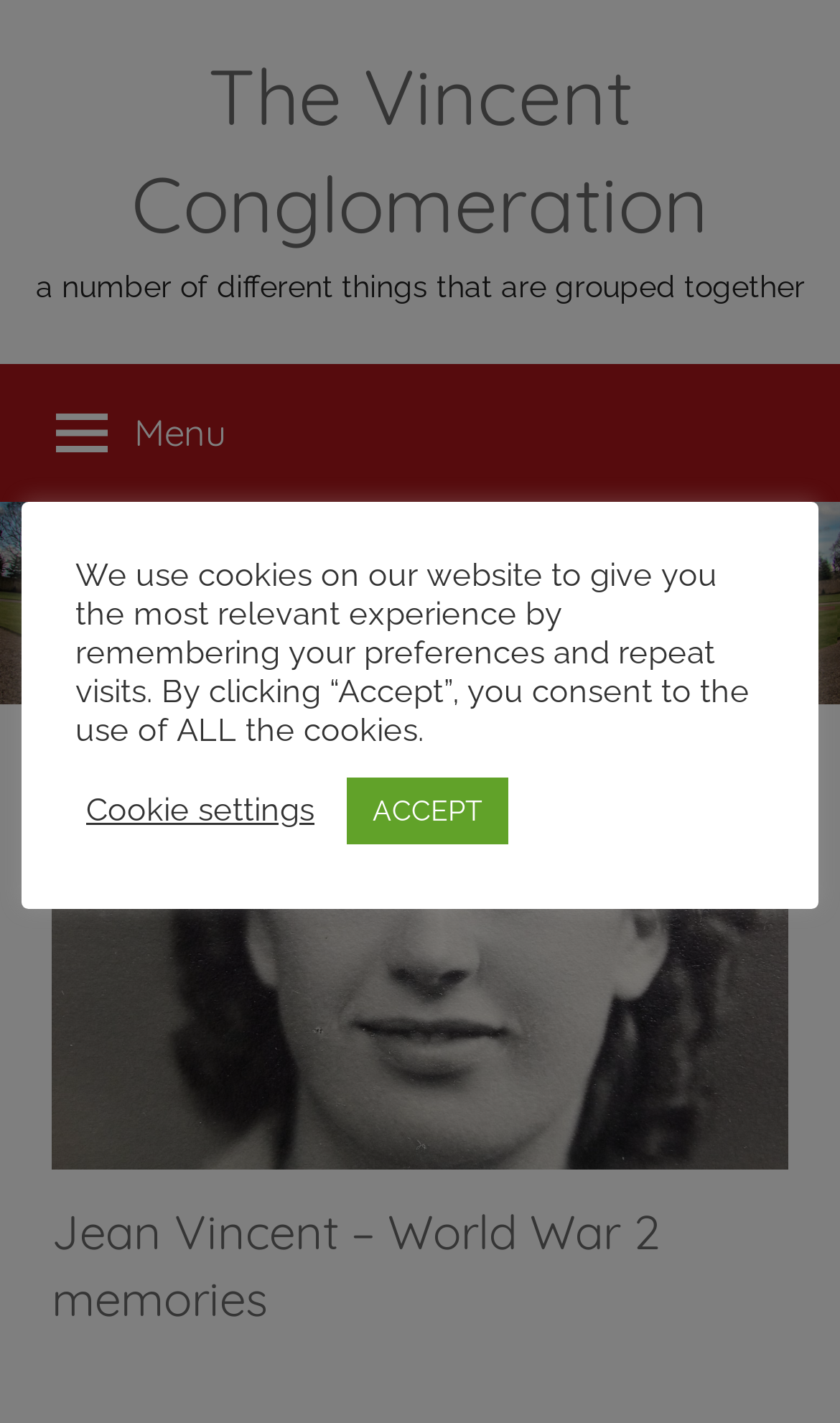Determine the bounding box for the UI element that matches this description: "alt="The Vincent Conglomeration"".

[0.0, 0.359, 1.0, 0.388]